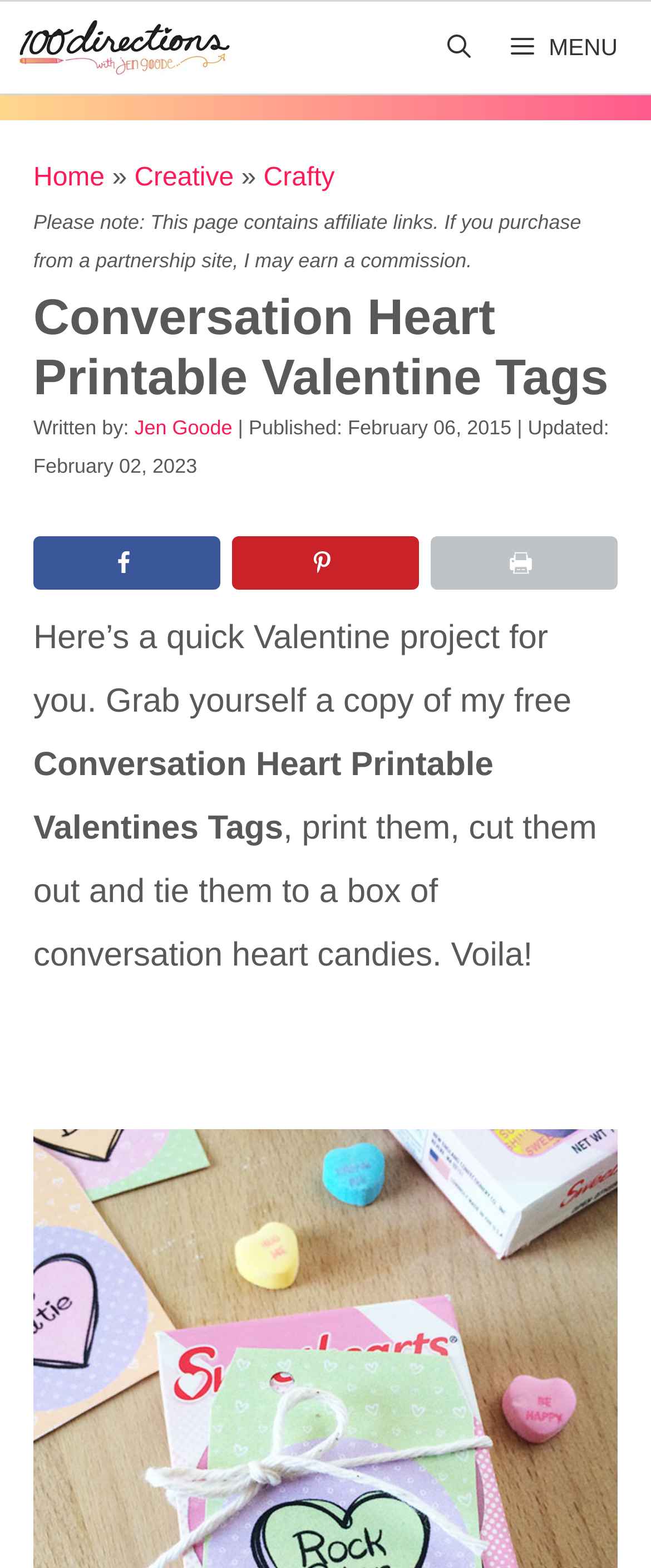Please find and generate the text of the main header of the webpage.

Conversation Heart Printable Valentine Tags